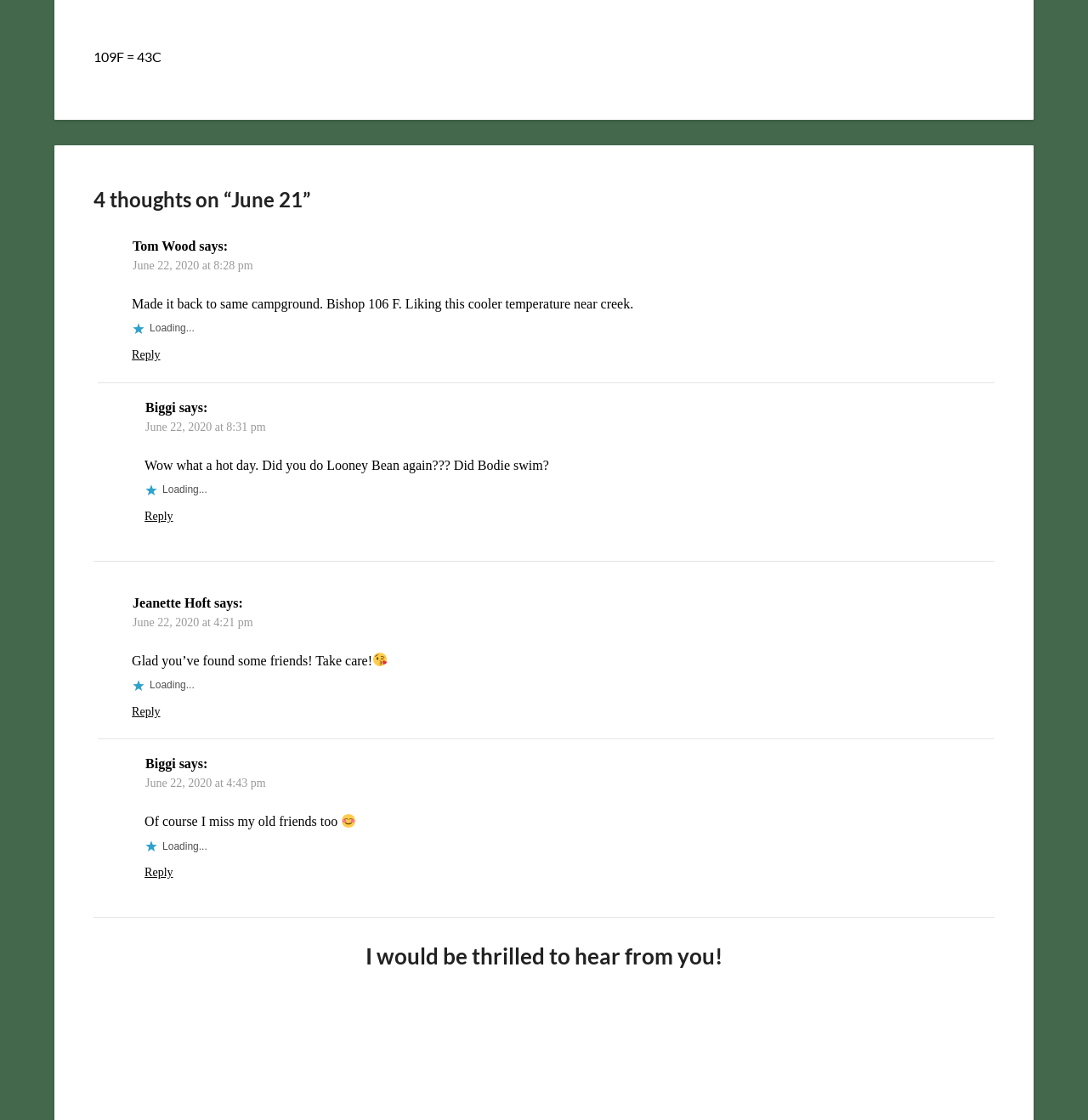Pinpoint the bounding box coordinates of the clickable element needed to complete the instruction: "View the image of Terracotta Warriors". The coordinates should be provided as four float numbers between 0 and 1: [left, top, right, bottom].

None